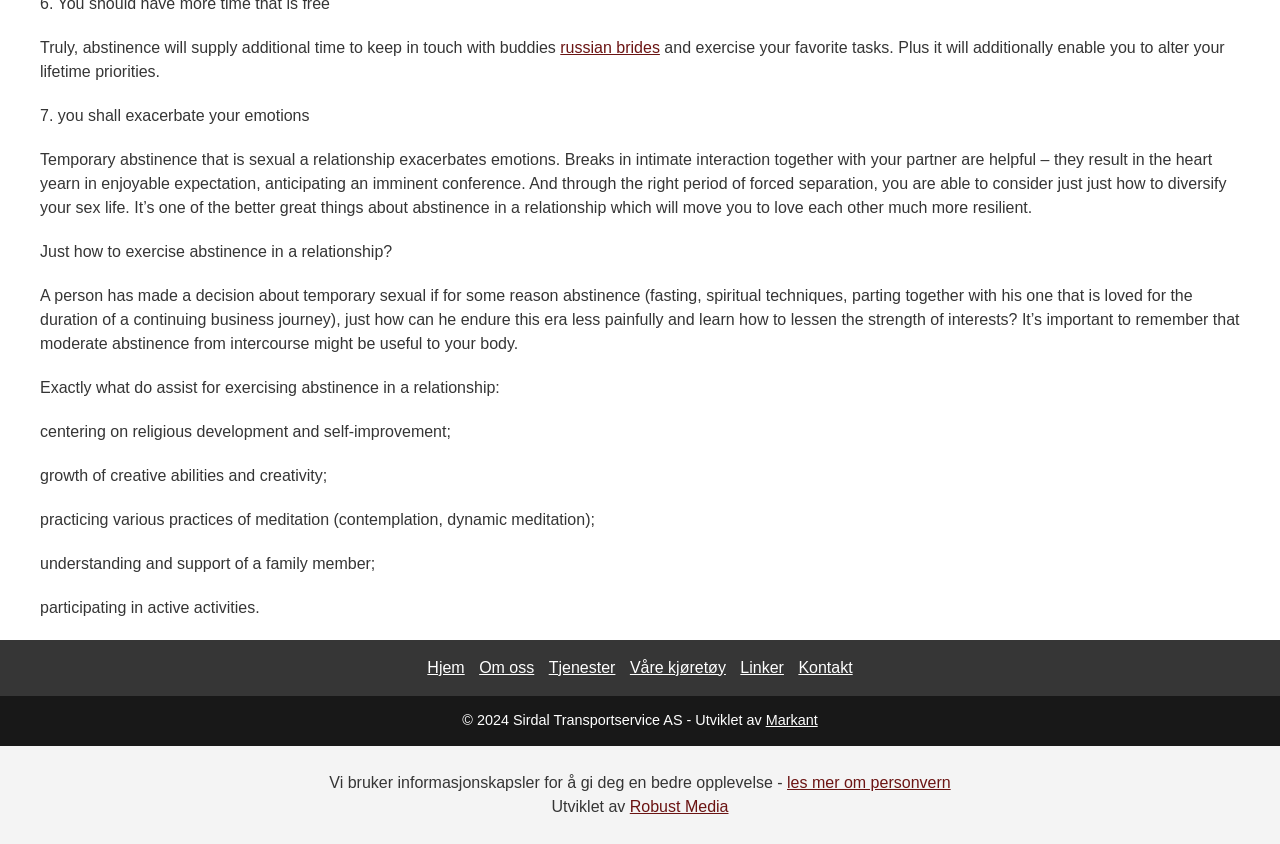Extract the bounding box for the UI element that matches this description: "loan".

None